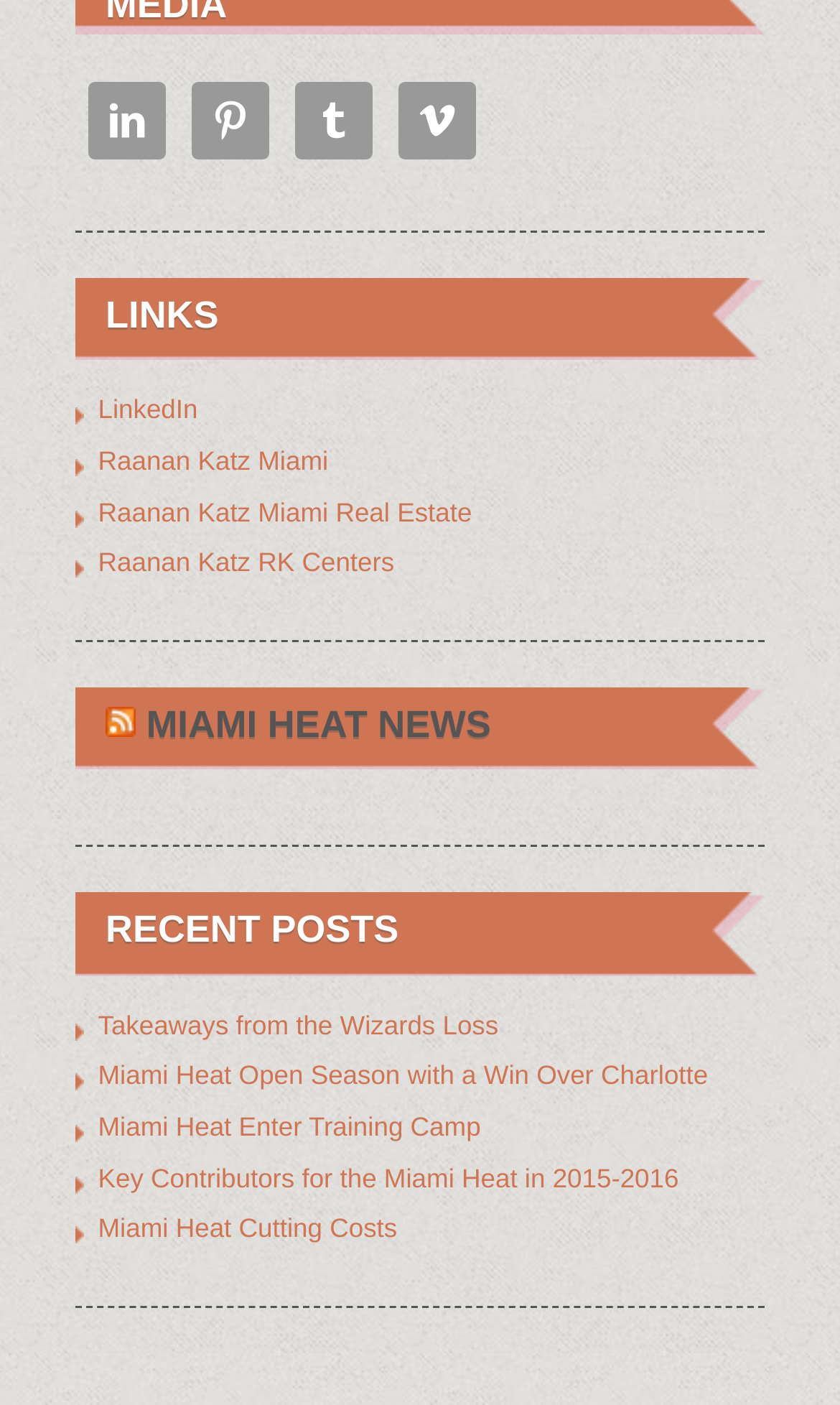Could you highlight the region that needs to be clicked to execute the instruction: "View RSS Miami Heat News"?

[0.174, 0.5, 0.585, 0.53]